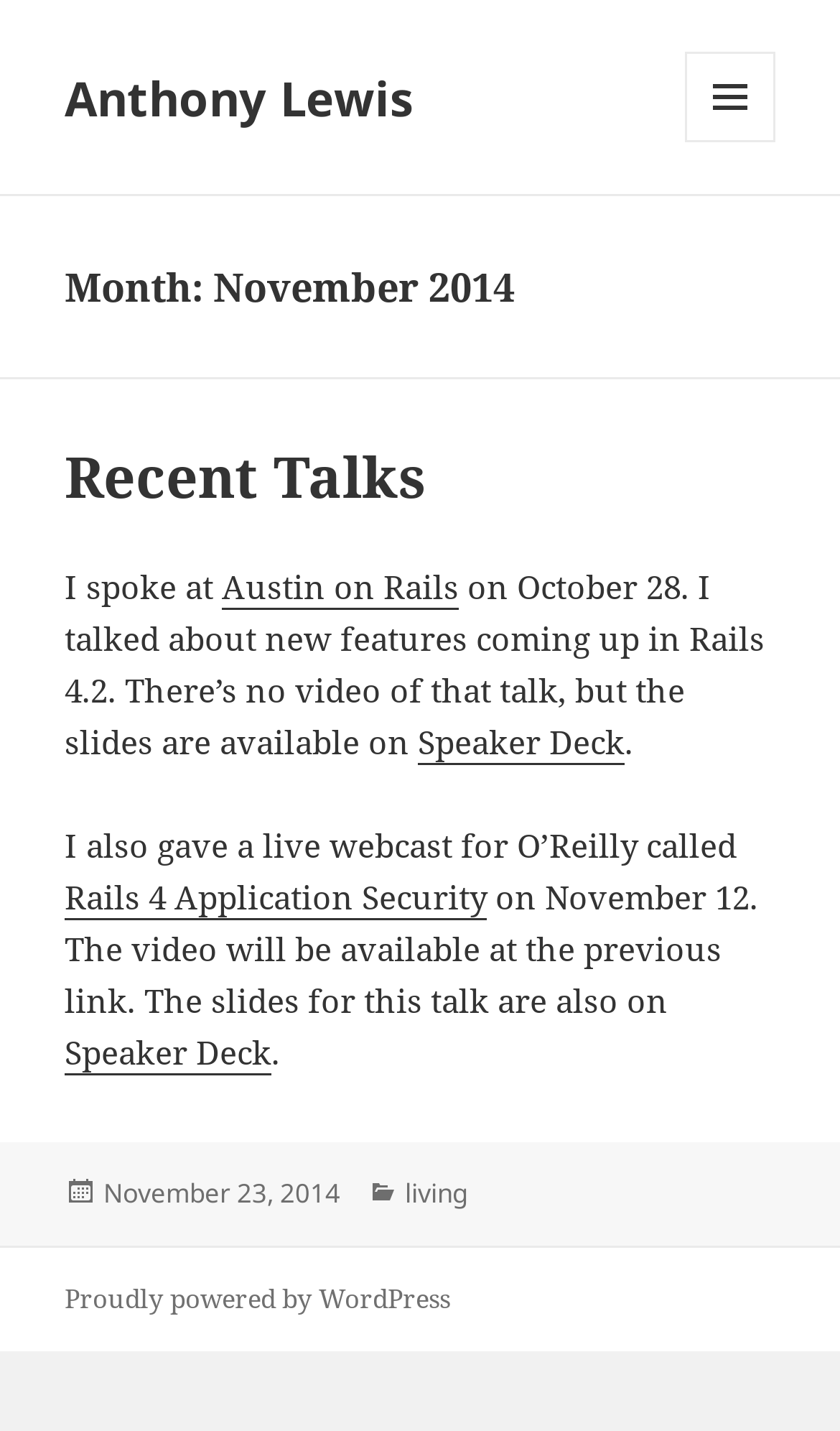What is the month mentioned in the header?
Carefully examine the image and provide a detailed answer to the question.

The header section of the webpage contains a heading element with the text 'Month: November 2014', which indicates the month mentioned in the header.